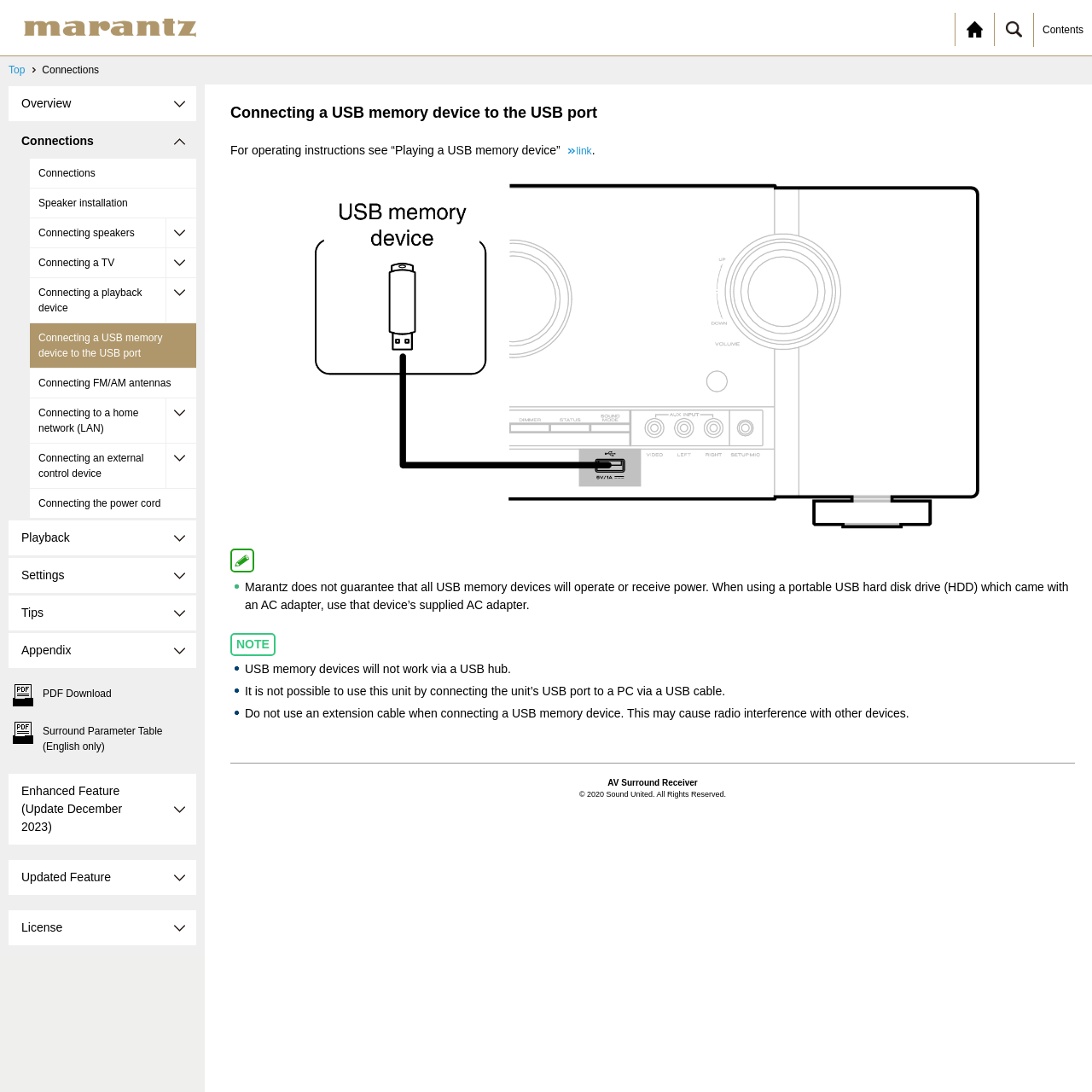Look at the image and give a detailed response to the following question: What is the name of the device being referred to in the webpage?

The static text 'AV Surround Receiver' is located at the bottom of the webpage, suggesting that it is the name of the device being referred to in the webpage. This device is likely the main subject of the webpage's content.